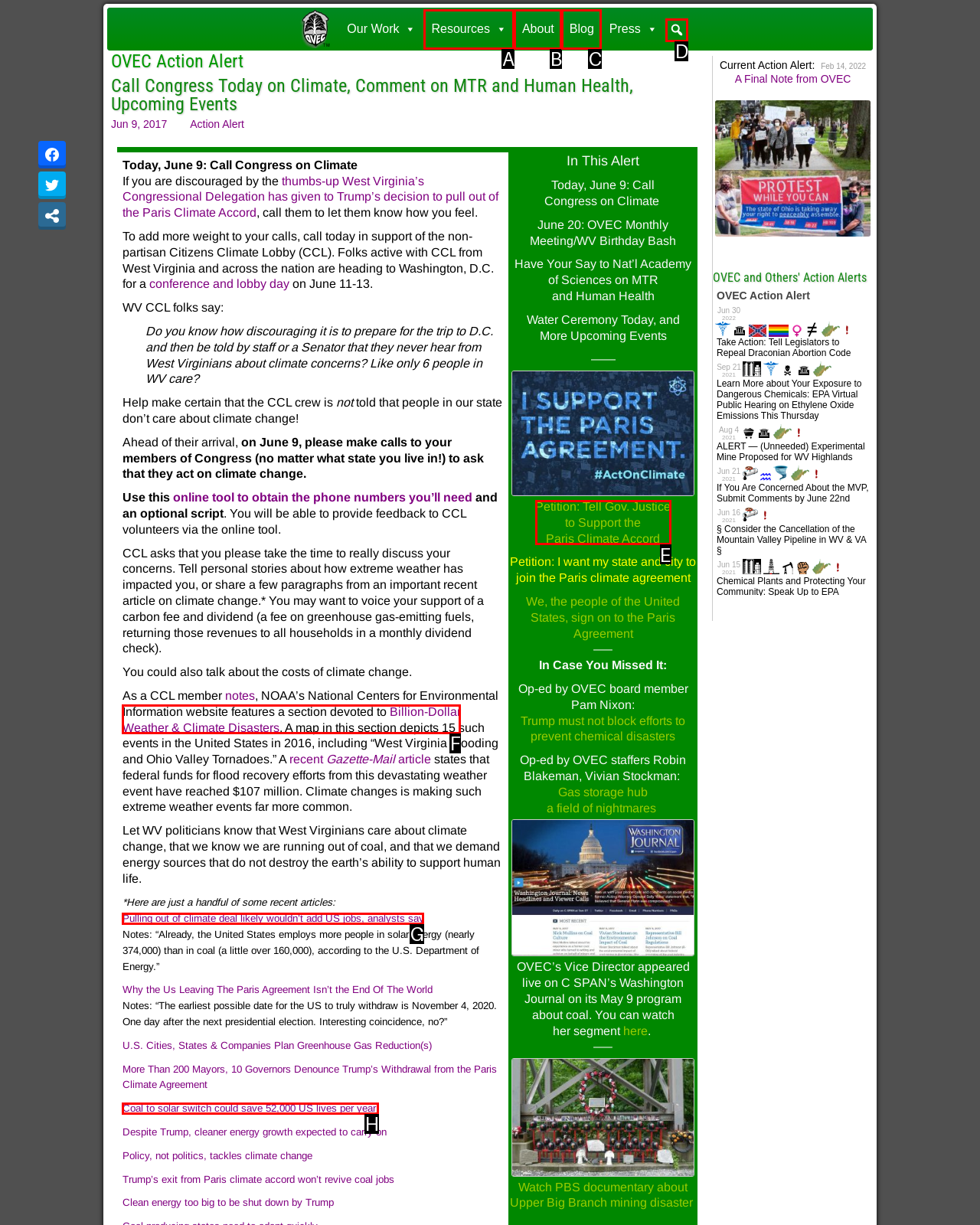Identify the HTML element I need to click to complete this task: Search for something Provide the option's letter from the available choices.

D